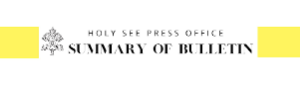Describe thoroughly the contents of the image.

The image features a logo or header from the Holy See Press Office, prominently displaying the title "SUMMARY OF BULLETIN." This graphical element is likely used in official communications regarding various updates or announcements from the Vatican, providing a clear and professional representation of the press office's identity. The design incorporates minimalist aesthetics, with an elegant typeface and a simple color scheme, reinforcing the formal nature of the content typically associated with such bulletins. This imagery sets a tone of reliability and authority for the information that follows in the associated documents or online articles.